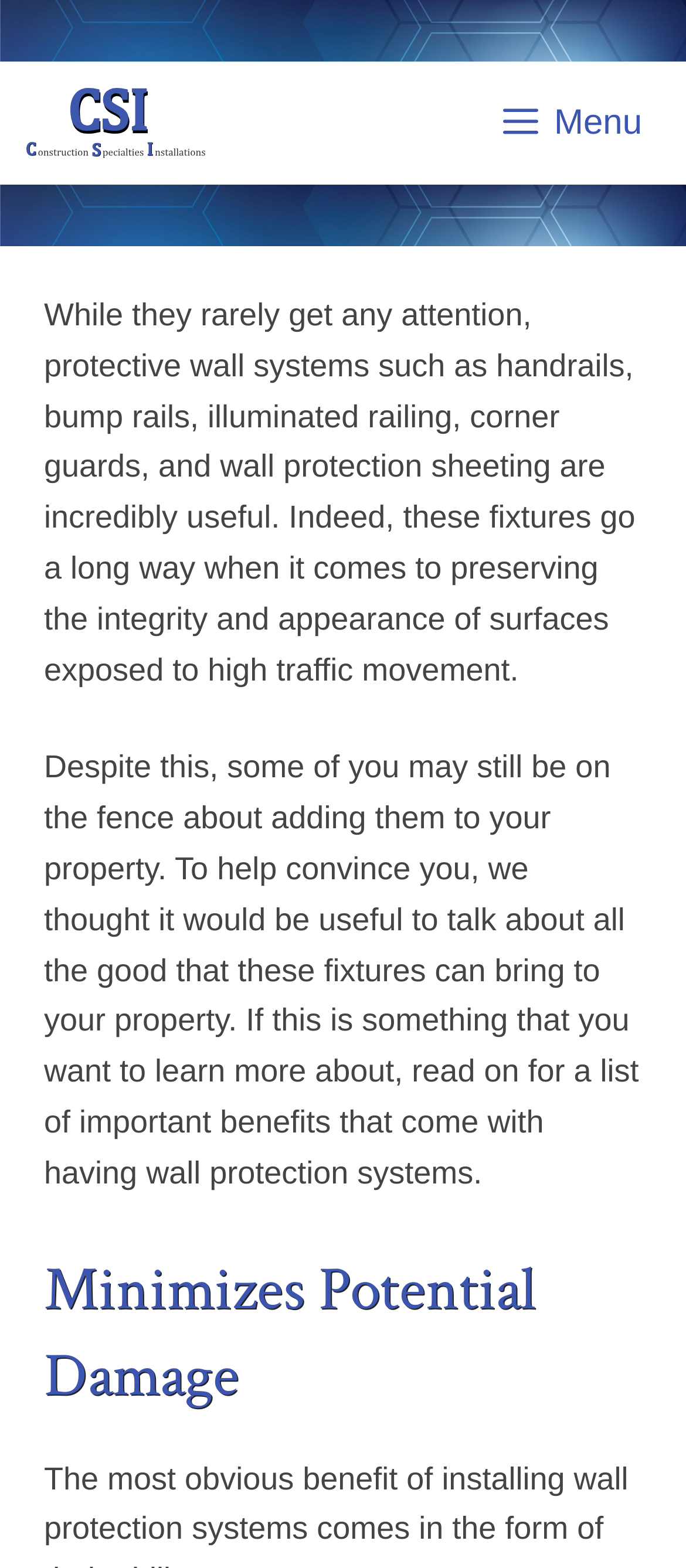Highlight the bounding box of the UI element that corresponds to this description: "title="CS Installers"".

[0.038, 0.045, 0.301, 0.112]